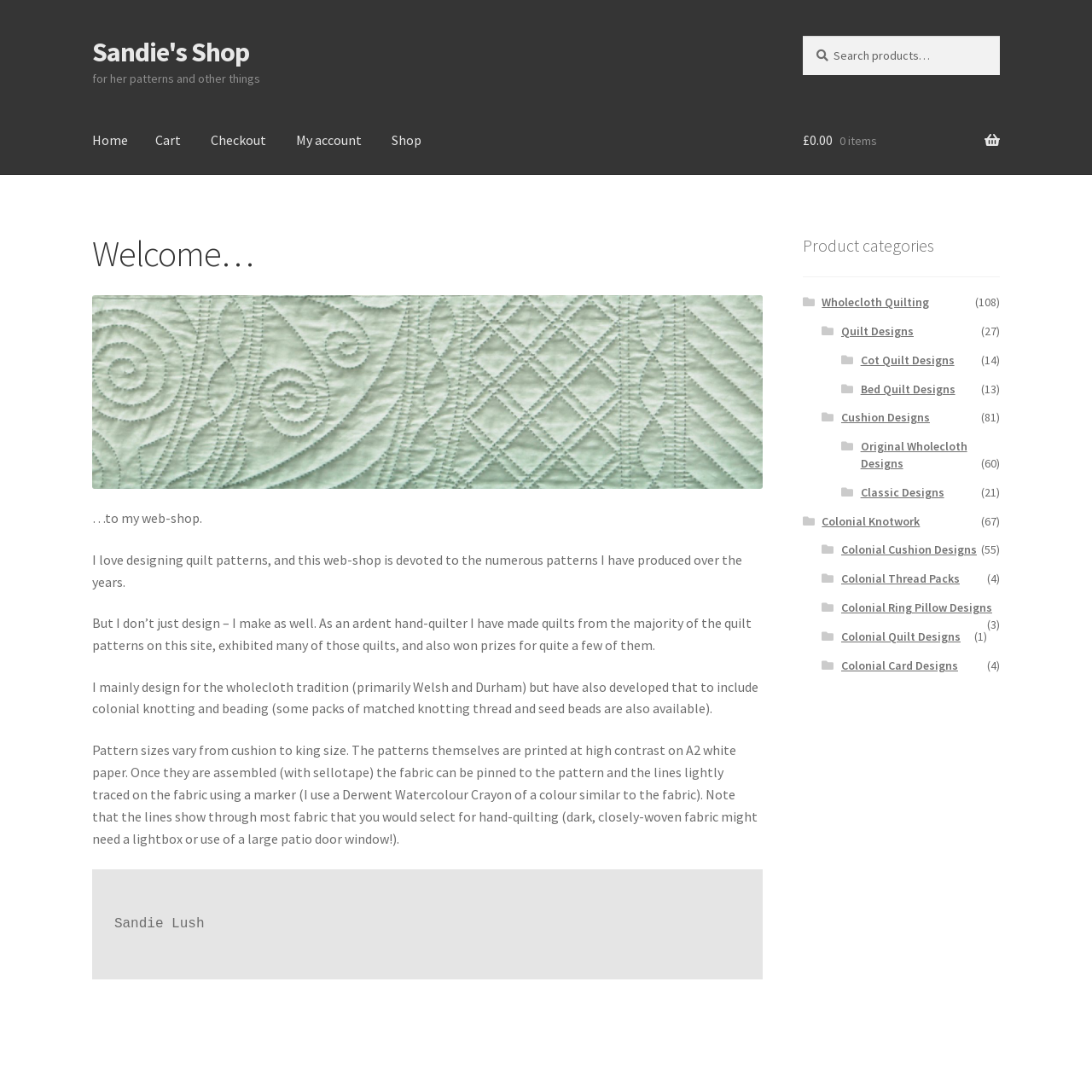Create an elaborate caption for the webpage.

The webpage is Sandie's Shop, an online store selling quilt patterns and other related items. At the top left, there are two "Skip to" links, followed by the website's title "Sandie's Shop" and a subtitle "for her patterns and other things". A search bar is located at the top right, with a search button and a text input field.

Below the search bar, there is a navigation menu with links to "Home", "Cart", "Checkout", "My account", and "Shop". On the right side of the navigation menu, there is a link showing the current cart total, "£0.00 0 items".

The main content of the webpage is divided into two sections. The left section contains a welcome message and a brief introduction to Sandie's web-shop, including her background in designing quilt patterns and making quilts. There are four paragraphs of text describing her design style, pattern sizes, and the materials used.

The right section is a list of product categories, including "Wholecloth Quilting", "Quilt Designs", "Cot Quilt Designs", "Bed Quilt Designs", "Cushion Designs", "Original Wholecloth Designs", "Classic Designs", "Colonial Knotwork", "Colonial Cushion Designs", "Colonial Thread Packs", "Colonial Ring Pillow Designs", "Colonial Quilt Designs", and "Colonial Card Designs". Each category has a link and a number in parentheses, indicating the number of items in that category.